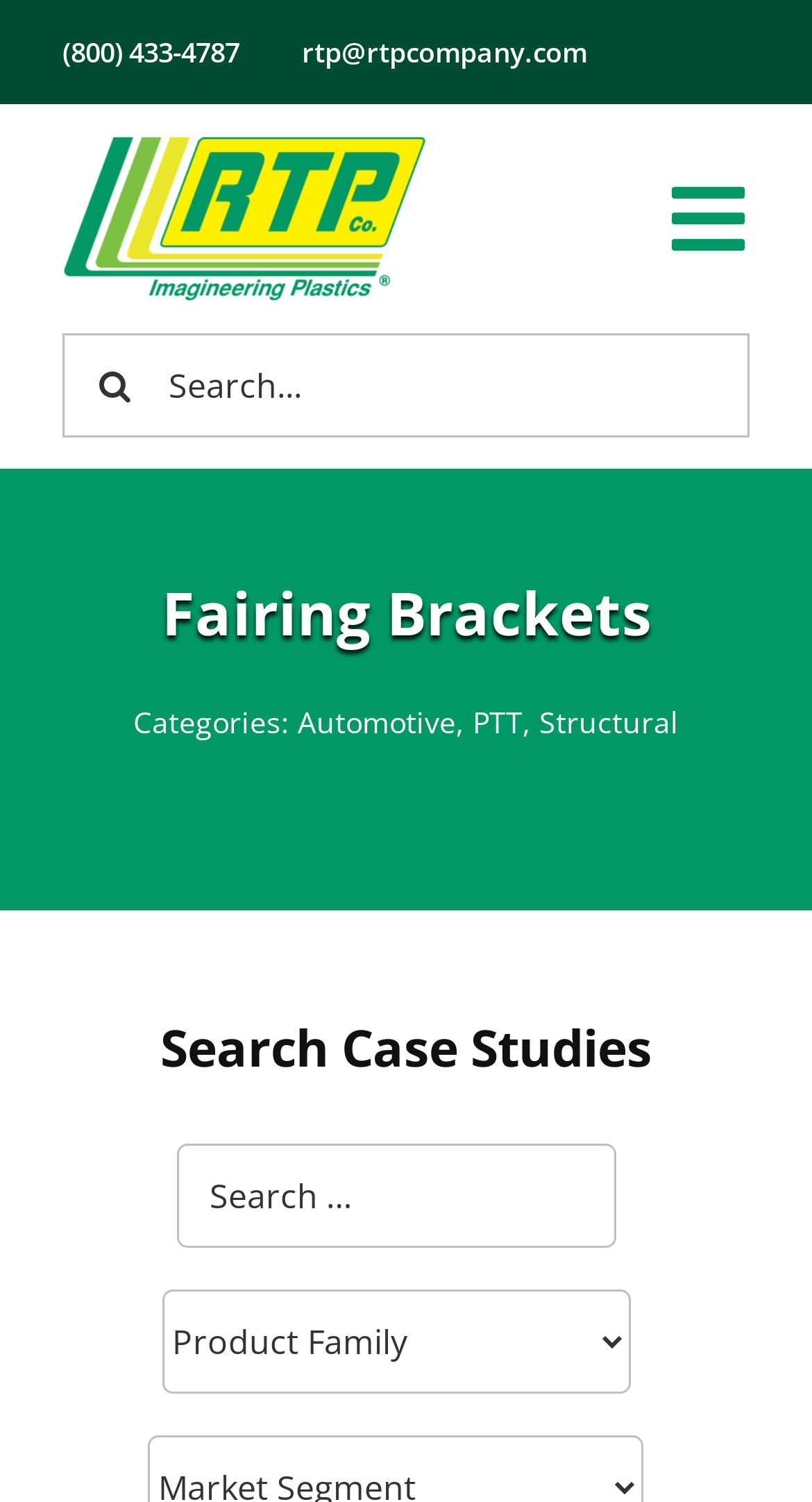Identify the bounding box for the given UI element using the description provided. Coordinates should be in the format (top-left x, top-left y, bottom-right x, bottom-right y) and must be between 0 and 1. Here is the description: Go to Top

[0.033, 0.842, 0.146, 0.903]